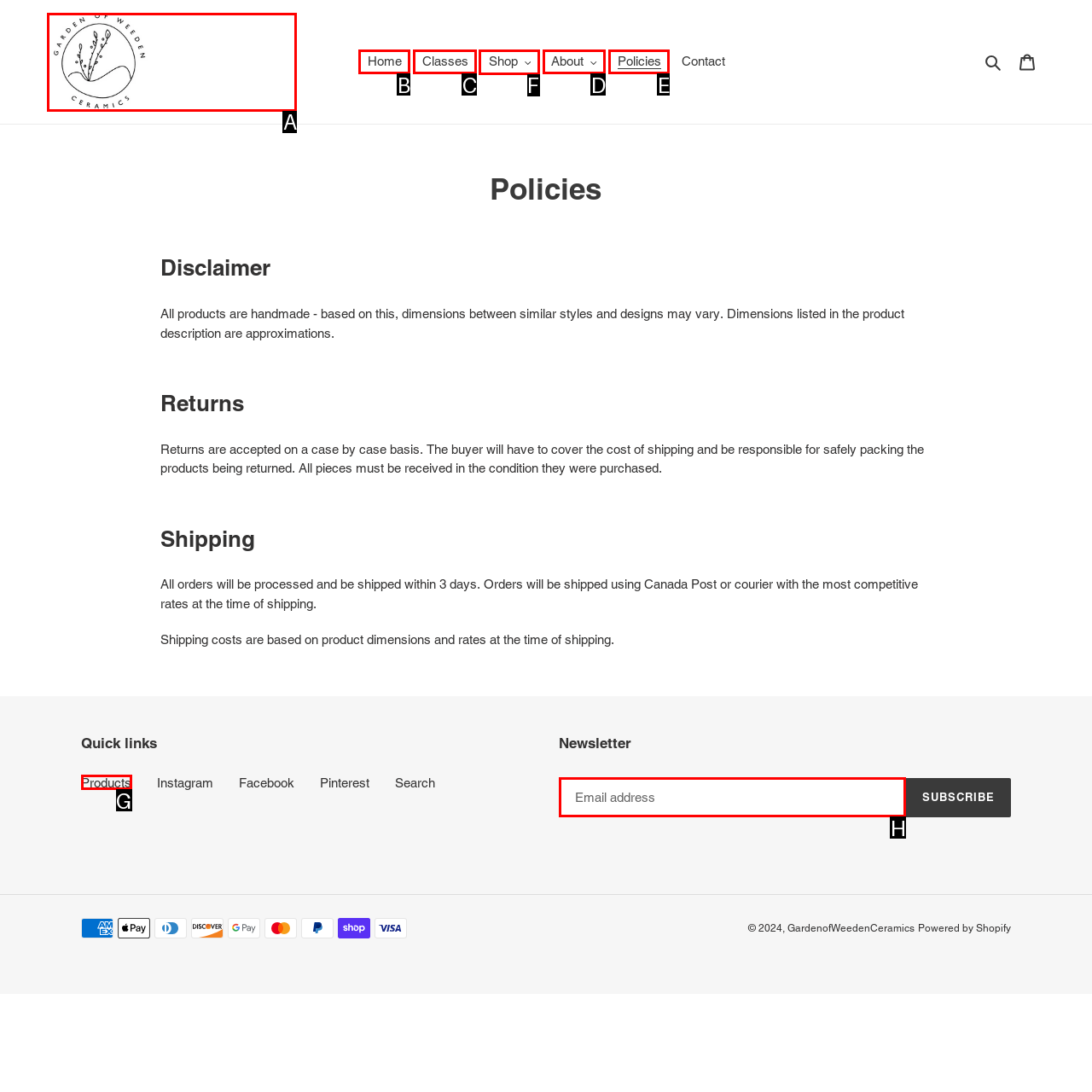Identify which lettered option to click to carry out the task: Click the 'Shop' button. Provide the letter as your answer.

F